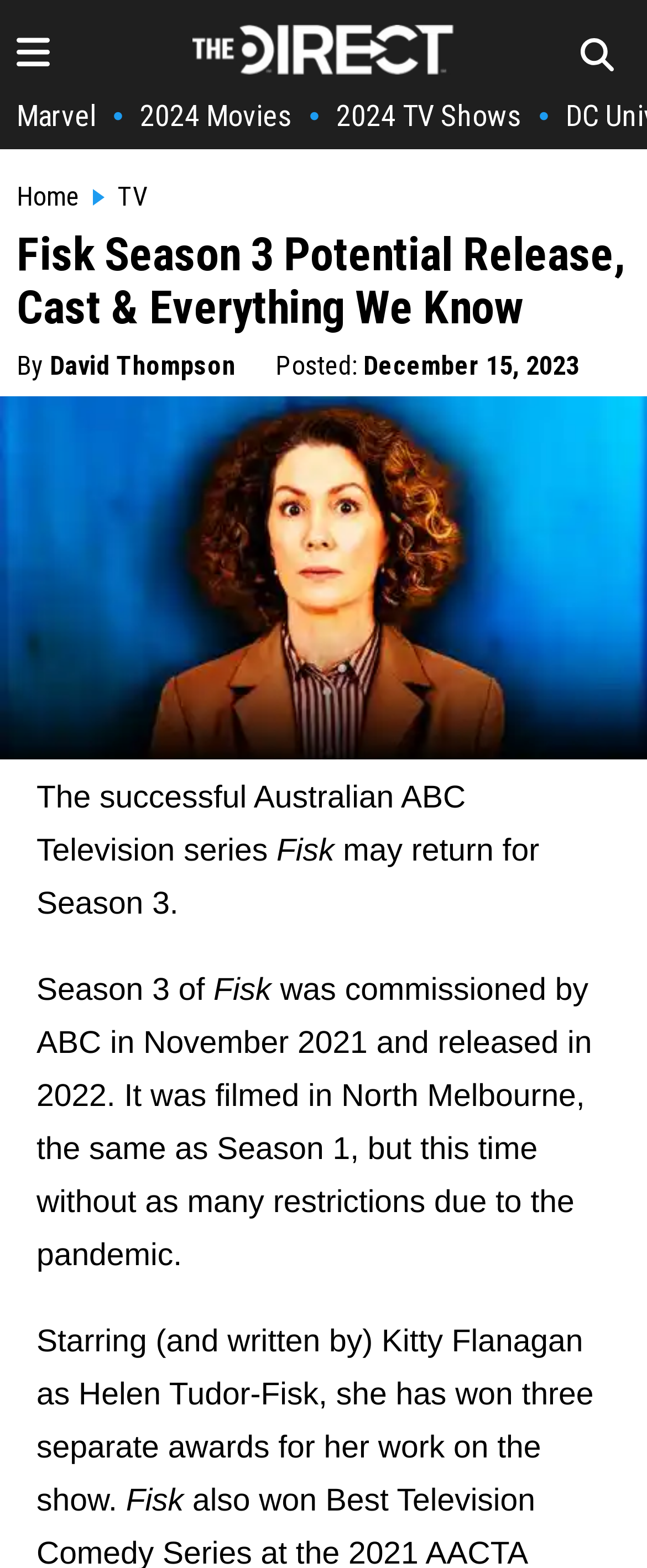Determine the bounding box coordinates for the UI element with the following description: "2024 TV Shows". The coordinates should be four float numbers between 0 and 1, represented as [left, top, right, bottom].

[0.52, 0.062, 0.807, 0.085]